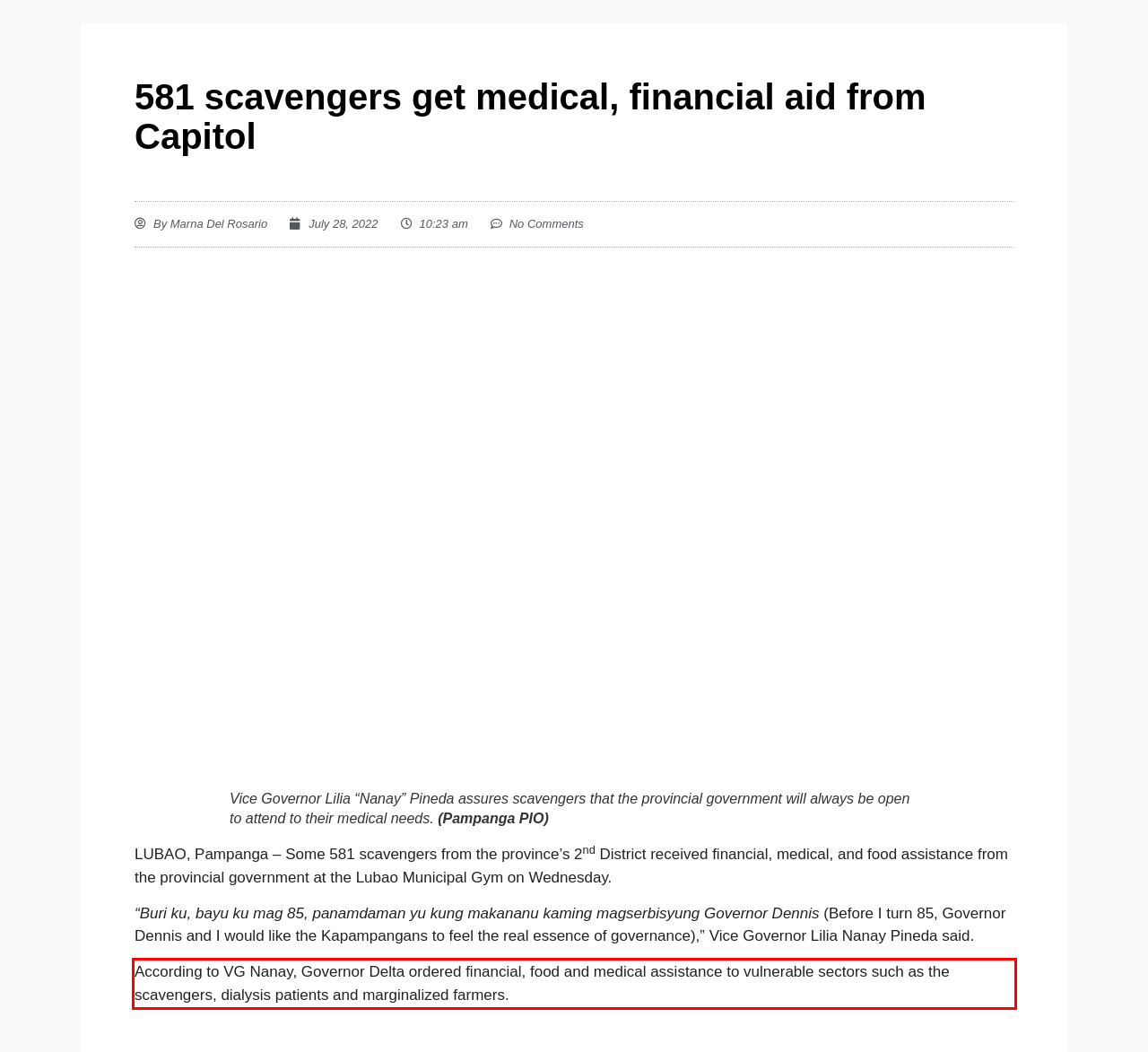In the screenshot of the webpage, find the red bounding box and perform OCR to obtain the text content restricted within this red bounding box.

According to VG Nanay, Governor Delta ordered financial, food and medical assistance to vulnerable sectors such as the scavengers, dialysis patients and marginalized farmers.